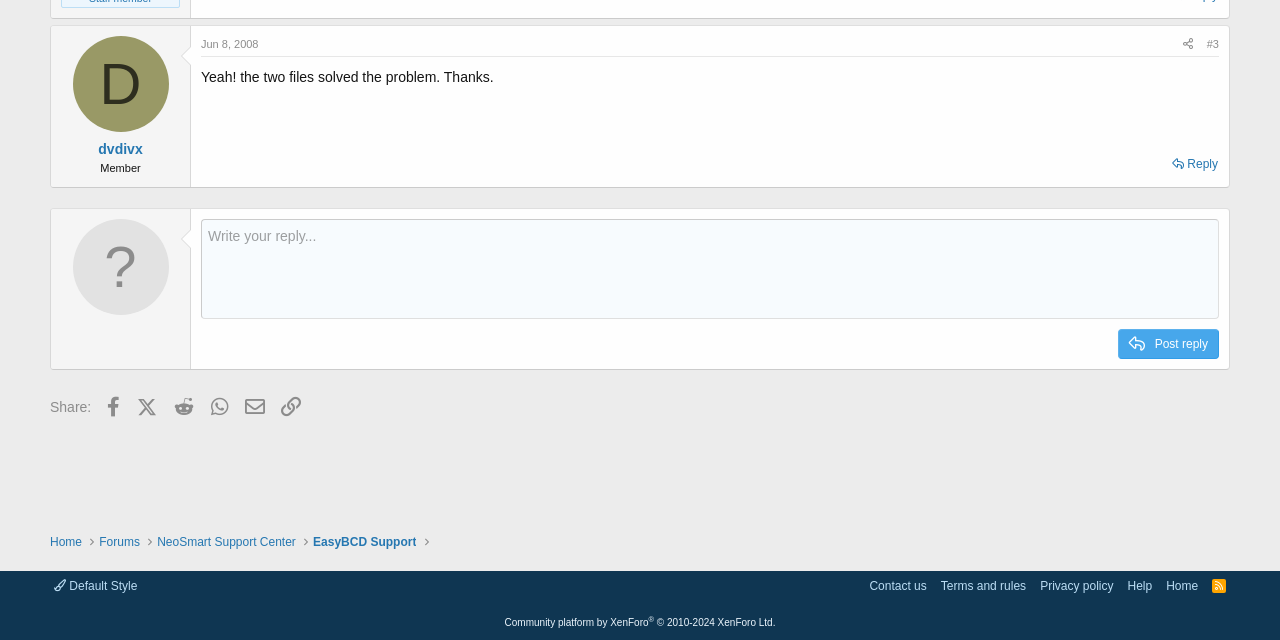Based on the element description Post reply, identify the bounding box coordinates for the UI element. The coordinates should be in the format (top-left x, top-left y, bottom-right x, bottom-right y) and within the 0 to 1 range.

[0.873, 0.514, 0.952, 0.561]